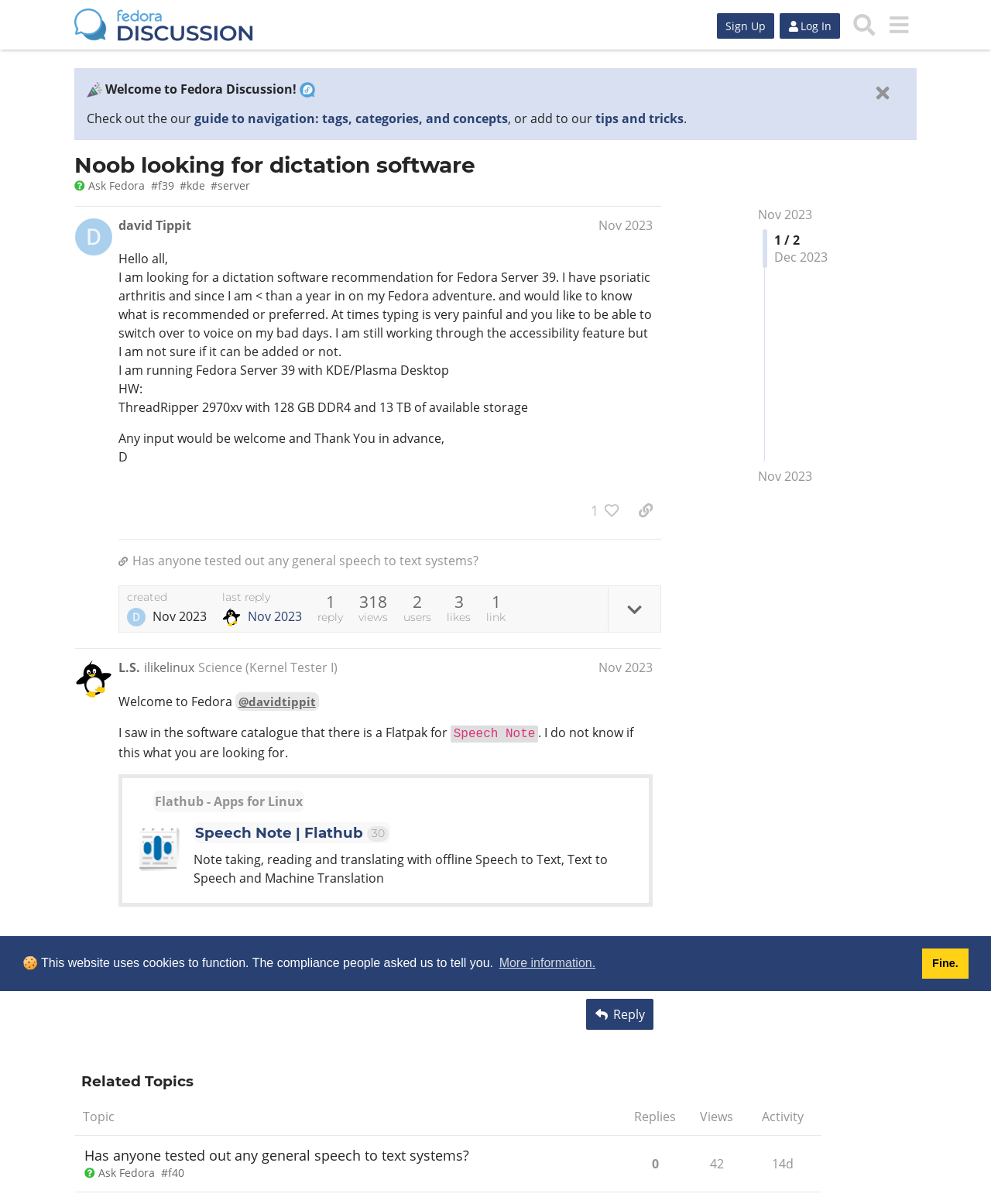What is the name of the software mentioned in the second post?
Analyze the image and deliver a detailed answer to the question.

The name of the software mentioned in the second post can be found in the text of the post, where it says 'I saw in the software catalogue that there is a Flatpak for Speech Note'.